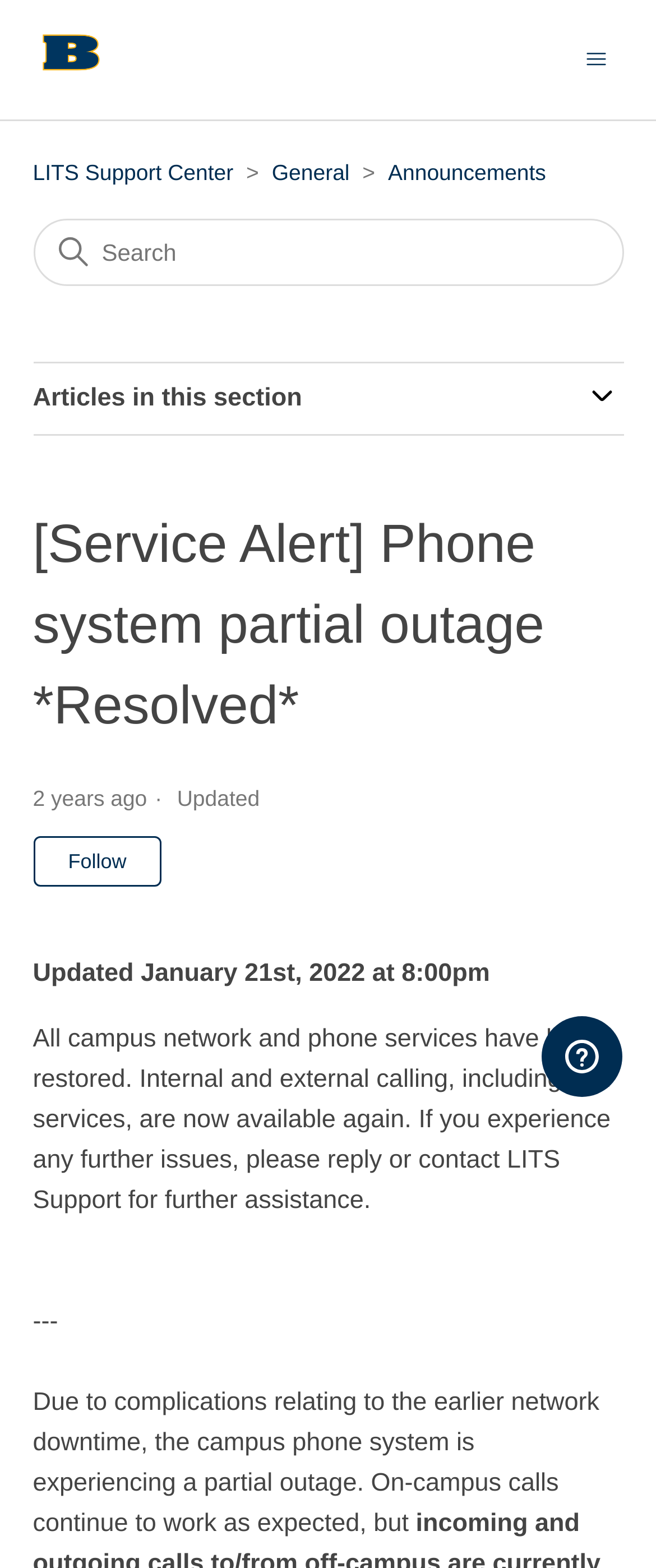Create a detailed summary of the webpage's content and design.

The webpage is a service alert page from the LITS Support Center, with a title "[Service Alert] Phone system partial outage *Resolved*". At the top left, there is a link to the LITS Support Center Help Center home page, accompanied by an image. On the top right, there is a toggle navigation menu button with an image.

Below the top navigation, there is a list of menu items, including "LITS Support Center", "General", and "Announcements". To the right of the menu items, there is a search bar. 

The main content of the page is divided into two sections. The top section has a header with the service alert title, a timestamp "2022-01-22 02:02" with a description "2 years ago", and an "Updated" label. There is also a "Follow Article" button and a description "Not yet followed by anyone".

The main message body is below the header, with a brief update on the phone system partial outage, stating that all campus network and phone services have been restored. The message also provides information on what to do if further issues are experienced. There is a horizontal line separating the main message from the rest of the content.

Below the main message, there is a description of the earlier network downtime and its effects on the campus phone system. At the bottom right of the page, there is an iframe with a widget that provides more information.